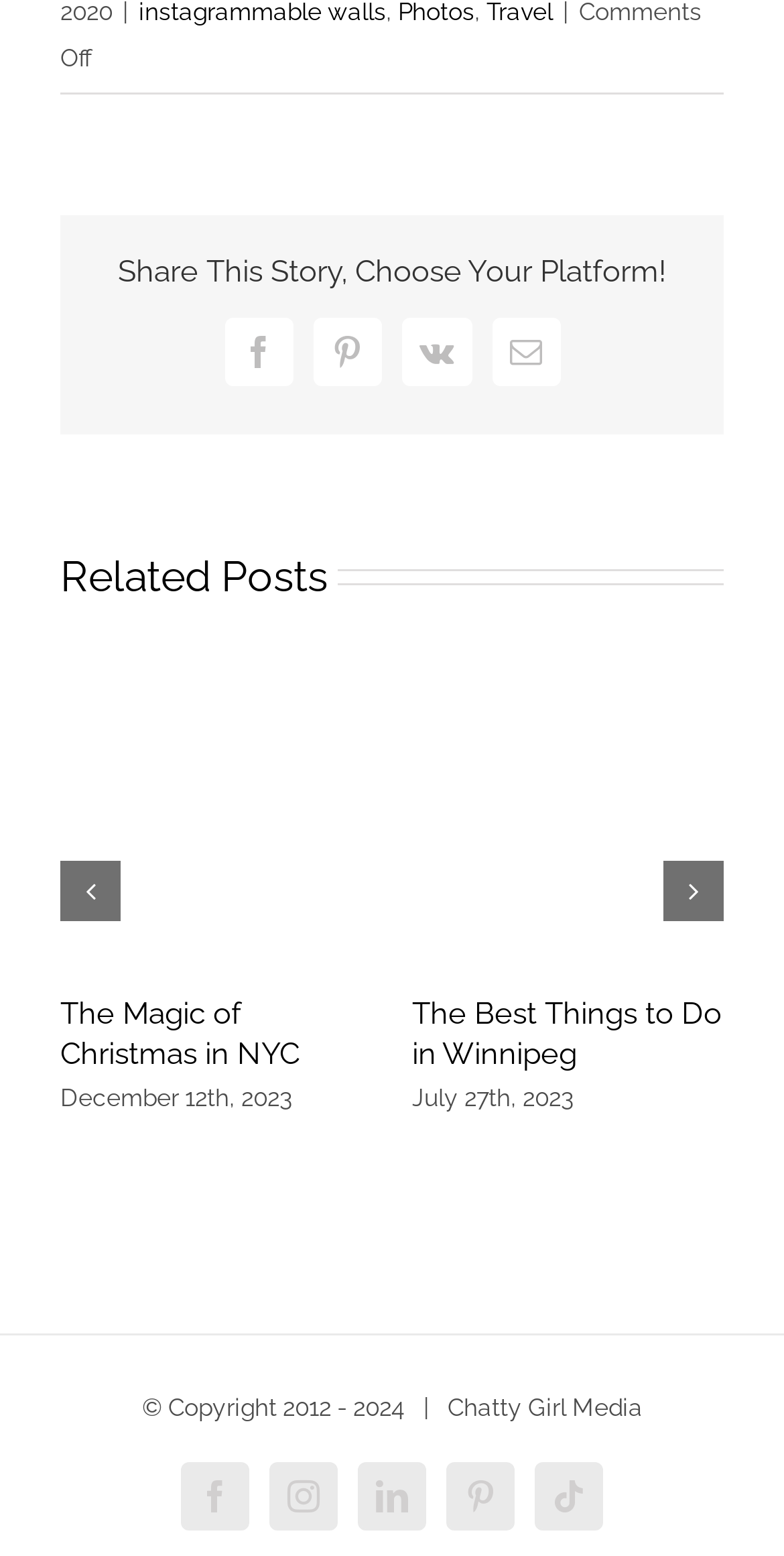Locate the bounding box coordinates of the item that should be clicked to fulfill the instruction: "View related post 'The Best Things to Do in Winnipeg'".

[0.526, 0.64, 0.921, 0.689]